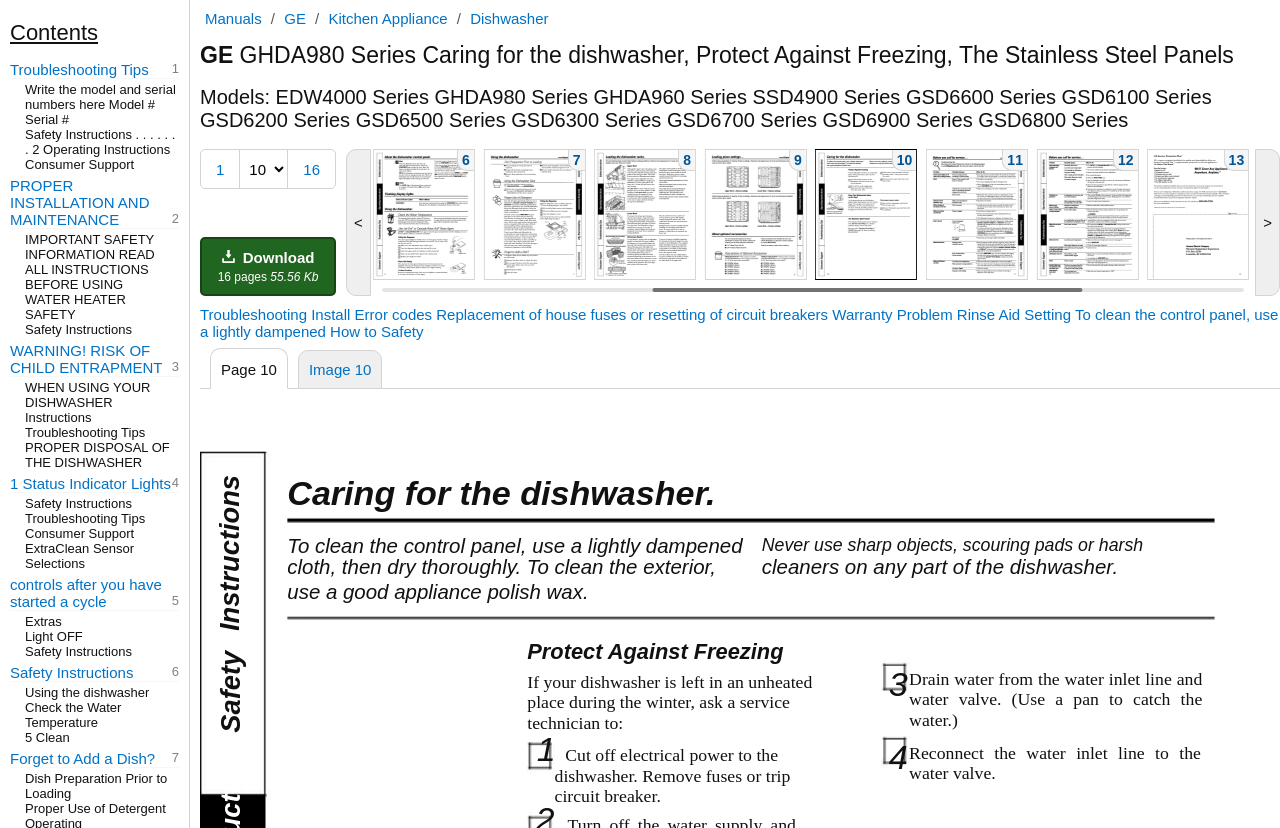Determine the bounding box coordinates of the UI element described below. Use the format (top-left x, top-left y, bottom-right x, bottom-right y) with floating point numbers between 0 and 1: PROPER INSTALLATION AND MAINTENANCE

[0.008, 0.214, 0.14, 0.277]